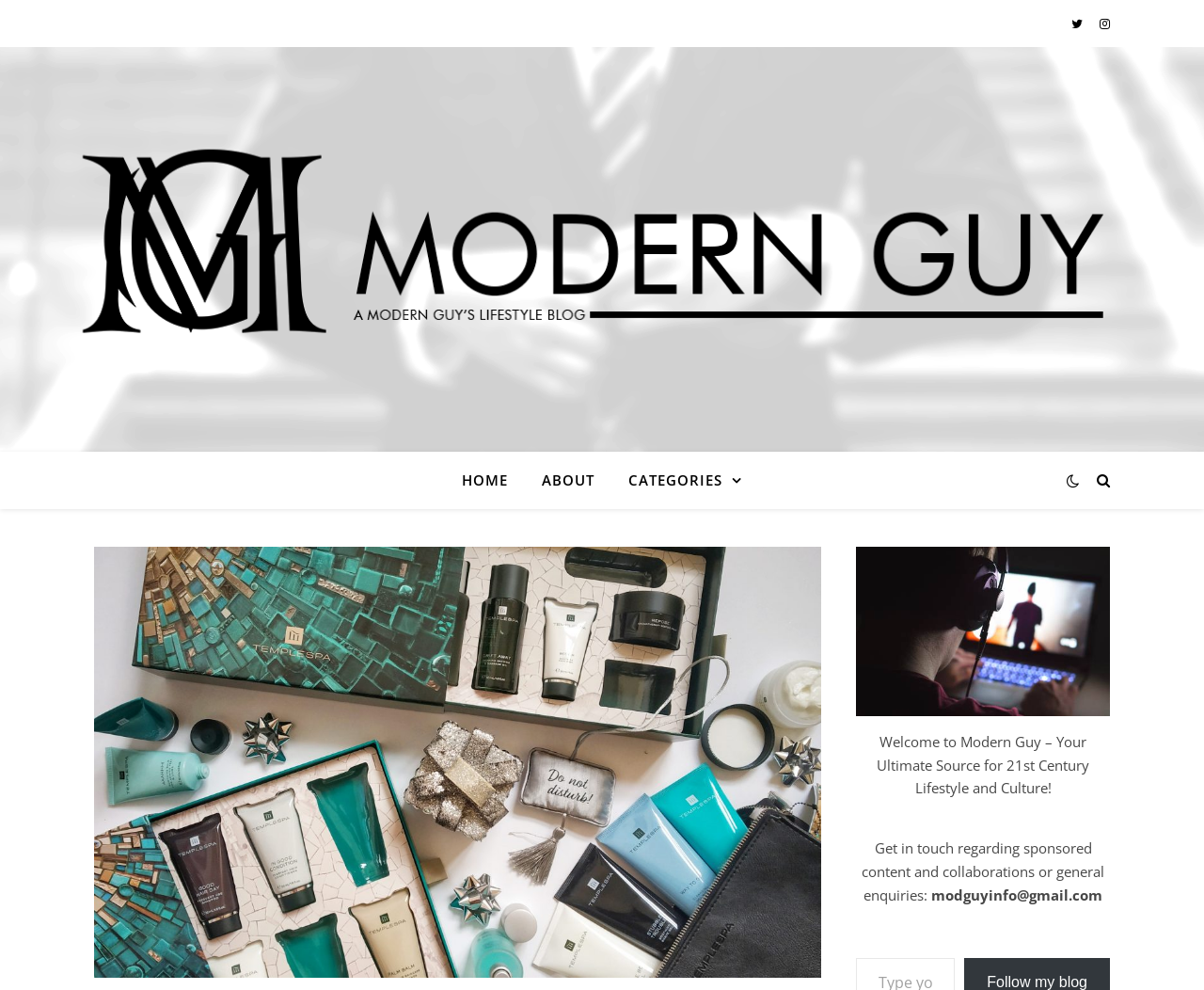Please answer the following question using a single word or phrase: 
What is the purpose of the input field?

Type your email